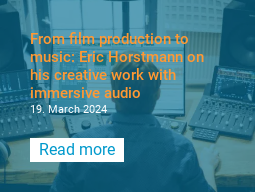Refer to the screenshot and answer the following question in detail:
What is the date of the article?

The date is explicitly mentioned in the caption, alongside the headline, as March 19, 2024.